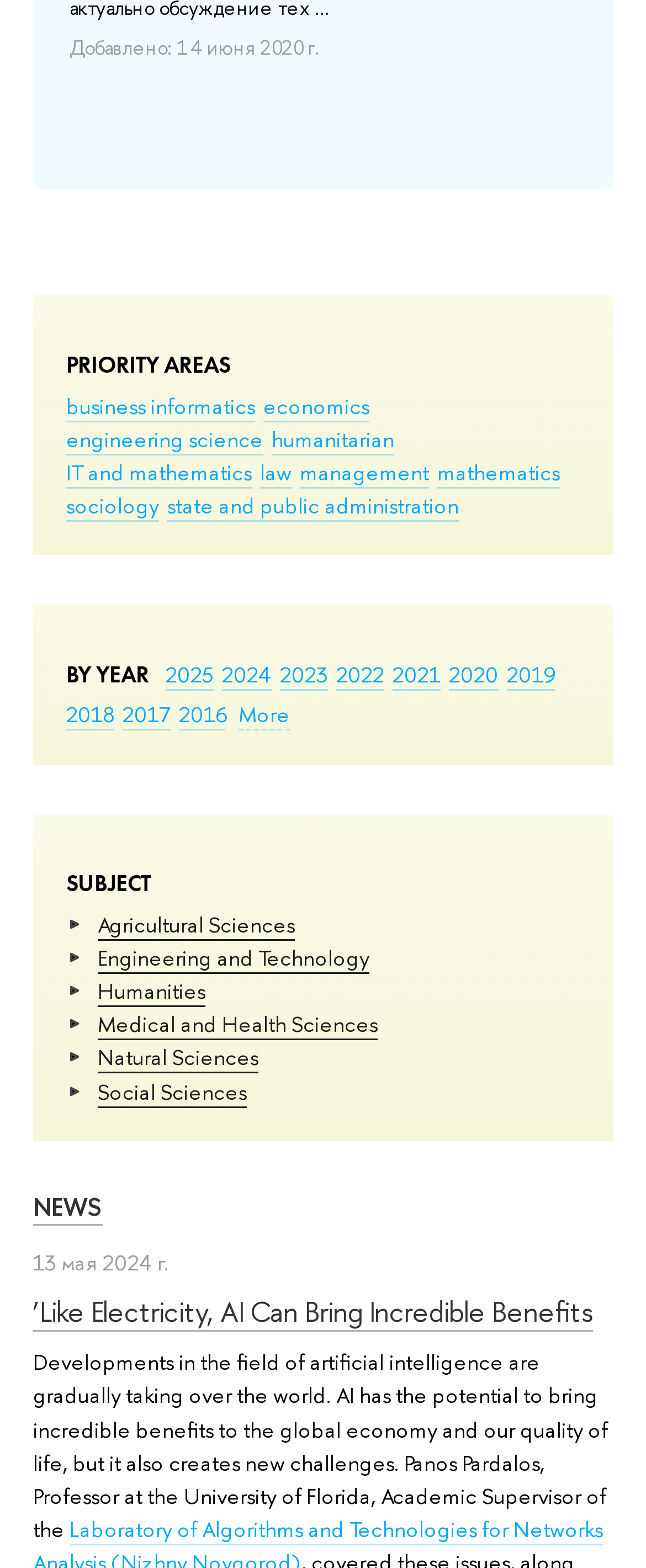Kindly determine the bounding box coordinates of the area that needs to be clicked to fulfill this instruction: "Select the '2025' option".

[0.256, 0.42, 0.331, 0.44]